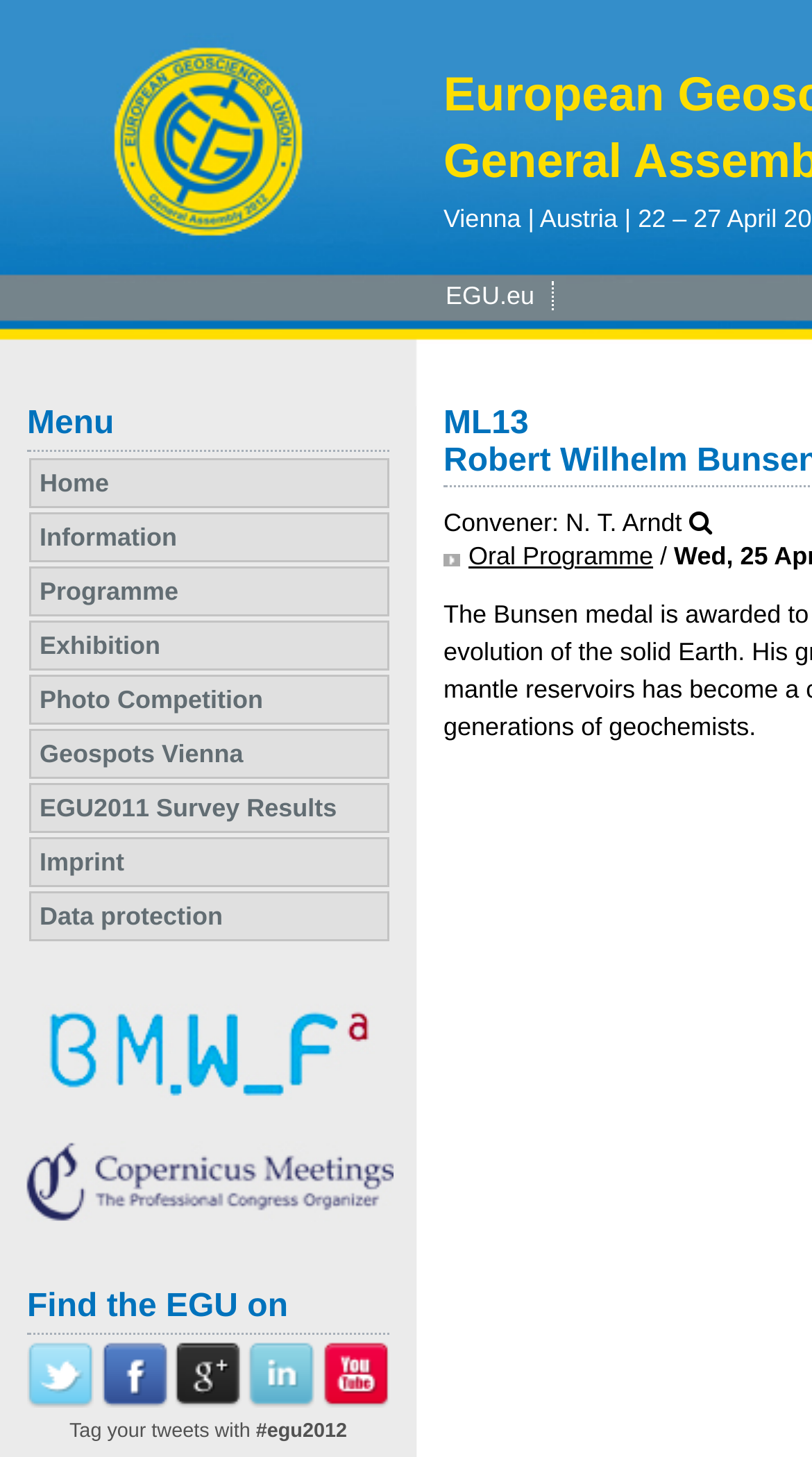Construct a comprehensive description capturing every detail on the webpage.

The webpage is titled "CO Meeting Organizer EGU2012" and appears to be a conference organization website. At the top left, there is a link with no text, and to its right, there is a link to "EGU.eu". Below these links, there is a heading titled "Menu" with a list of links underneath, including "Home", "Information", "Programme", "Exhibition", "Photo Competition", "Geospots Vienna", "EGU2011 Survey Results", "Imprint", and "Data protection". 

Further down, there is another link with no text, and below it, a heading titled "Find the EGU on" with links to various social media platforms, including Twitter, Facebook, Google+, LinkedIn, and YouTube. Each social media link has an accompanying image. 

At the bottom of the page, there is a static text "Tag your tweets with" followed by "#egu2012". Additionally, there are two more links, one with a font awesome icon and another to "Oral Programme".